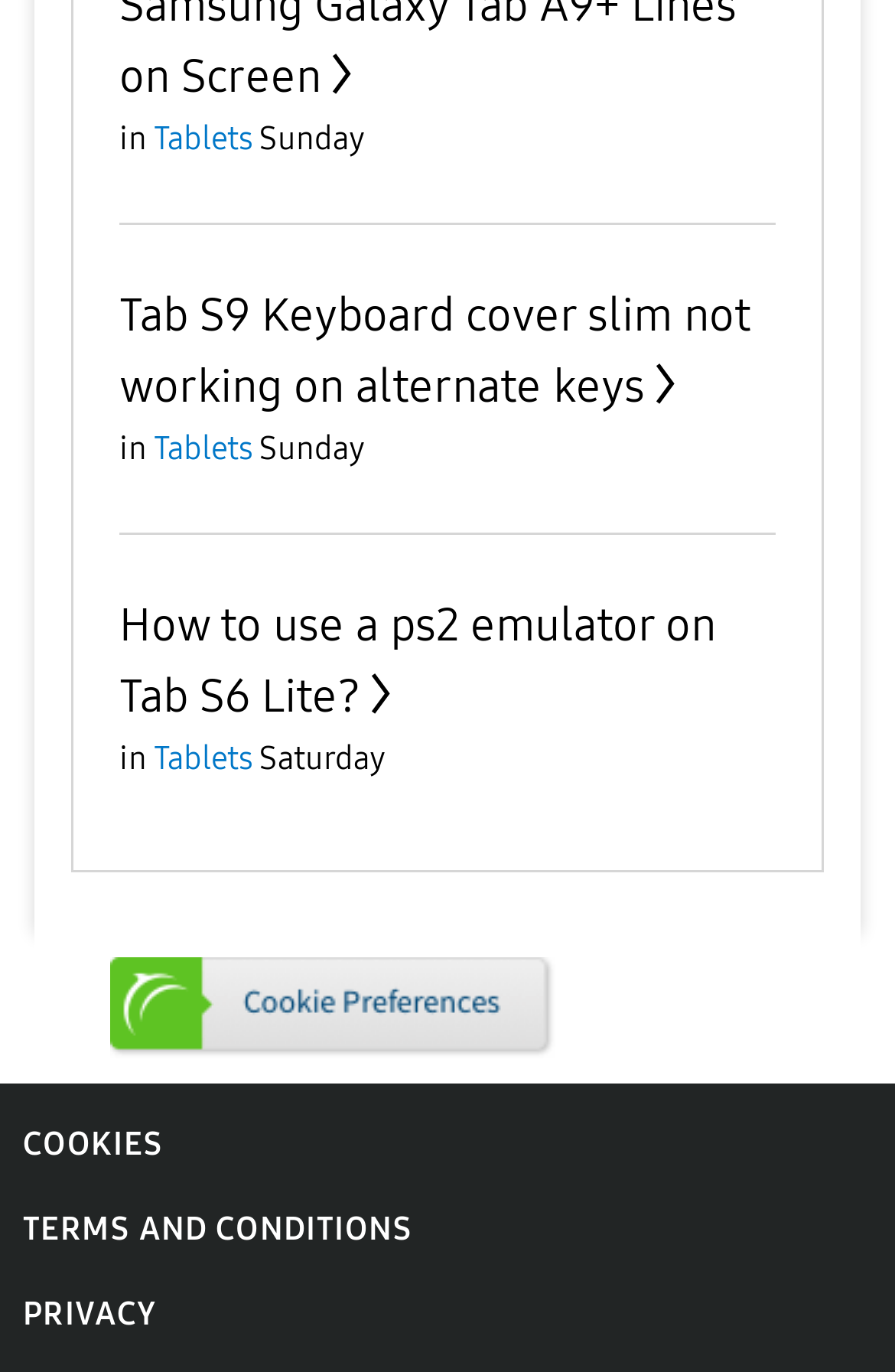Use one word or a short phrase to answer the question provided: 
What type of devices are discussed on this webpage?

Tablets